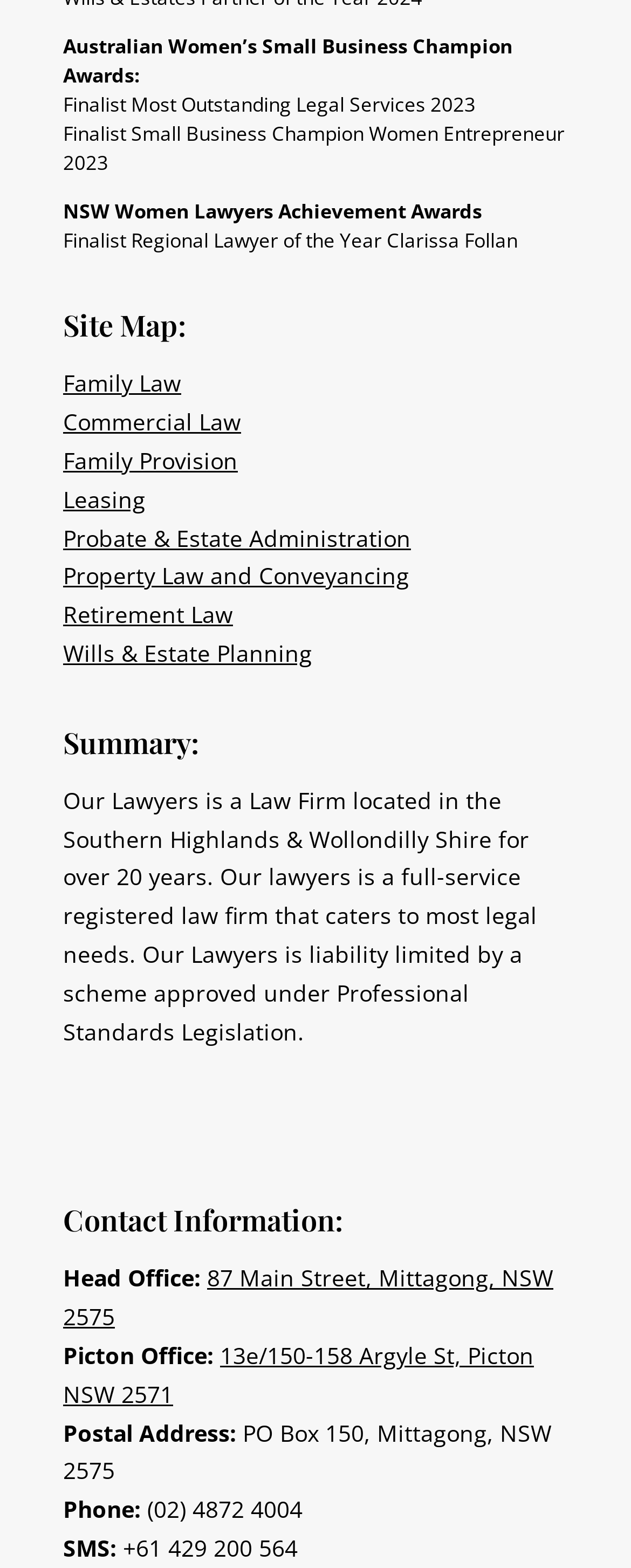Please indicate the bounding box coordinates for the clickable area to complete the following task: "Visit the Picton Office location". The coordinates should be specified as four float numbers between 0 and 1, i.e., [left, top, right, bottom].

[0.1, 0.854, 0.846, 0.899]